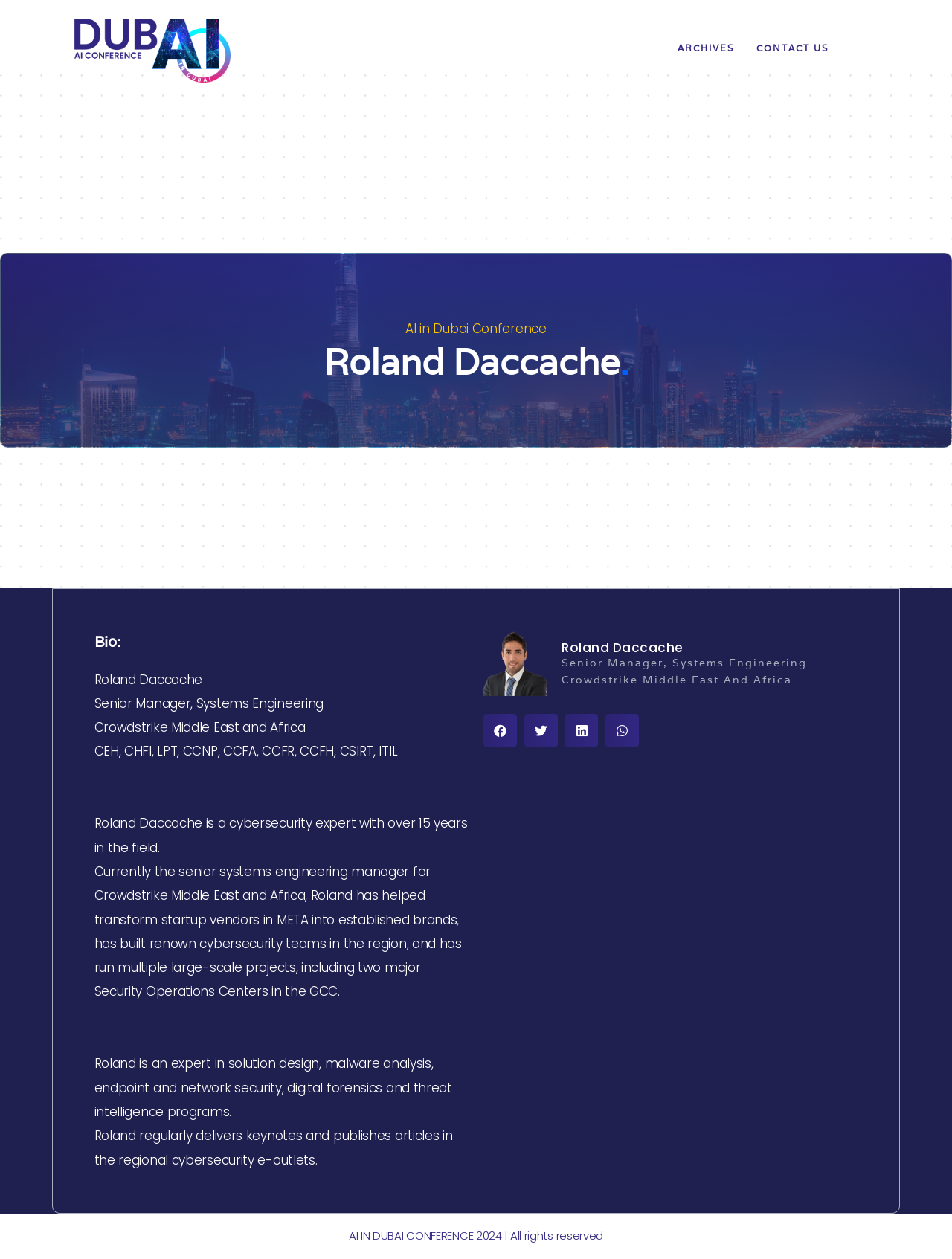Refer to the image and offer a detailed explanation in response to the question: What is the copyright notice at the bottom of the page?

The webpage has a copyright notice at the bottom, which states 'AI IN DUBAI CONFERENCE 2024 | All rights reserved', indicating that the content is owned by AI IN DUBAI CONFERENCE 2024.